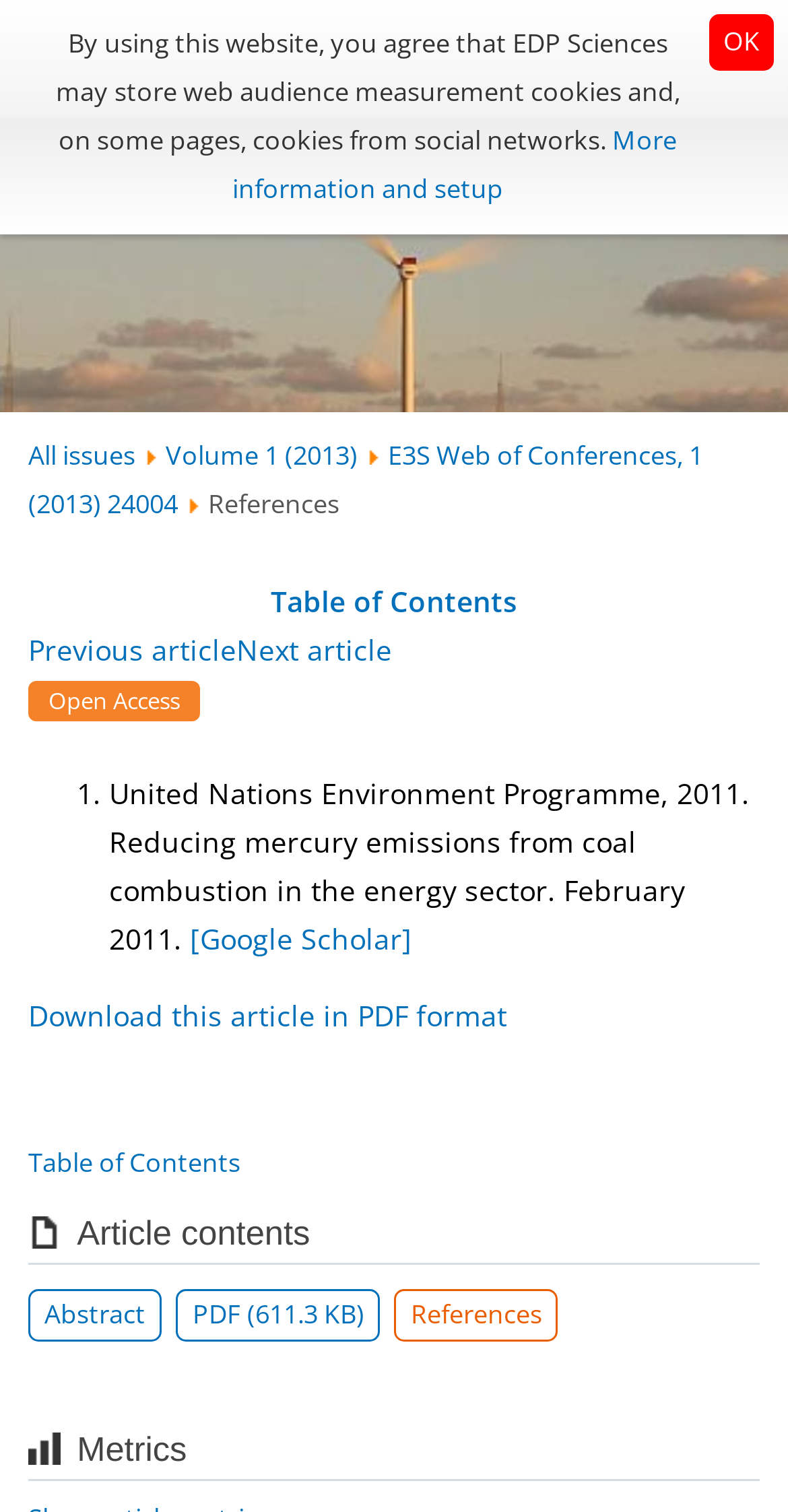What is the format of the downloadable article?
Answer the question with as much detail as possible.

The format of the downloadable article can be inferred from the link element with the description 'Download this article in PDF format' and its bounding box coordinates [0.036, 0.659, 0.644, 0.684].